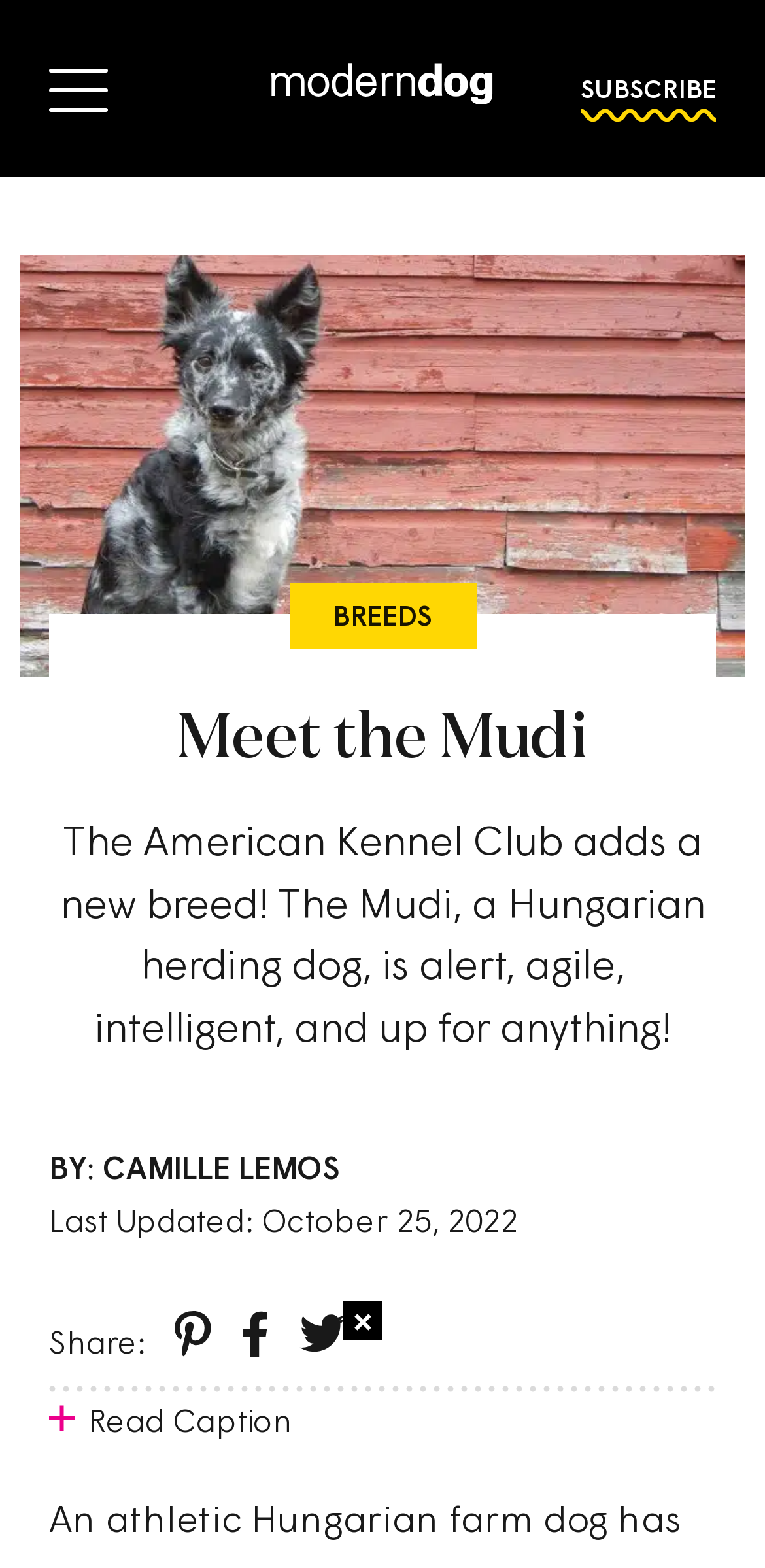Provide a one-word or short-phrase response to the question:
What is the occupation of Camille Lemos?

Author